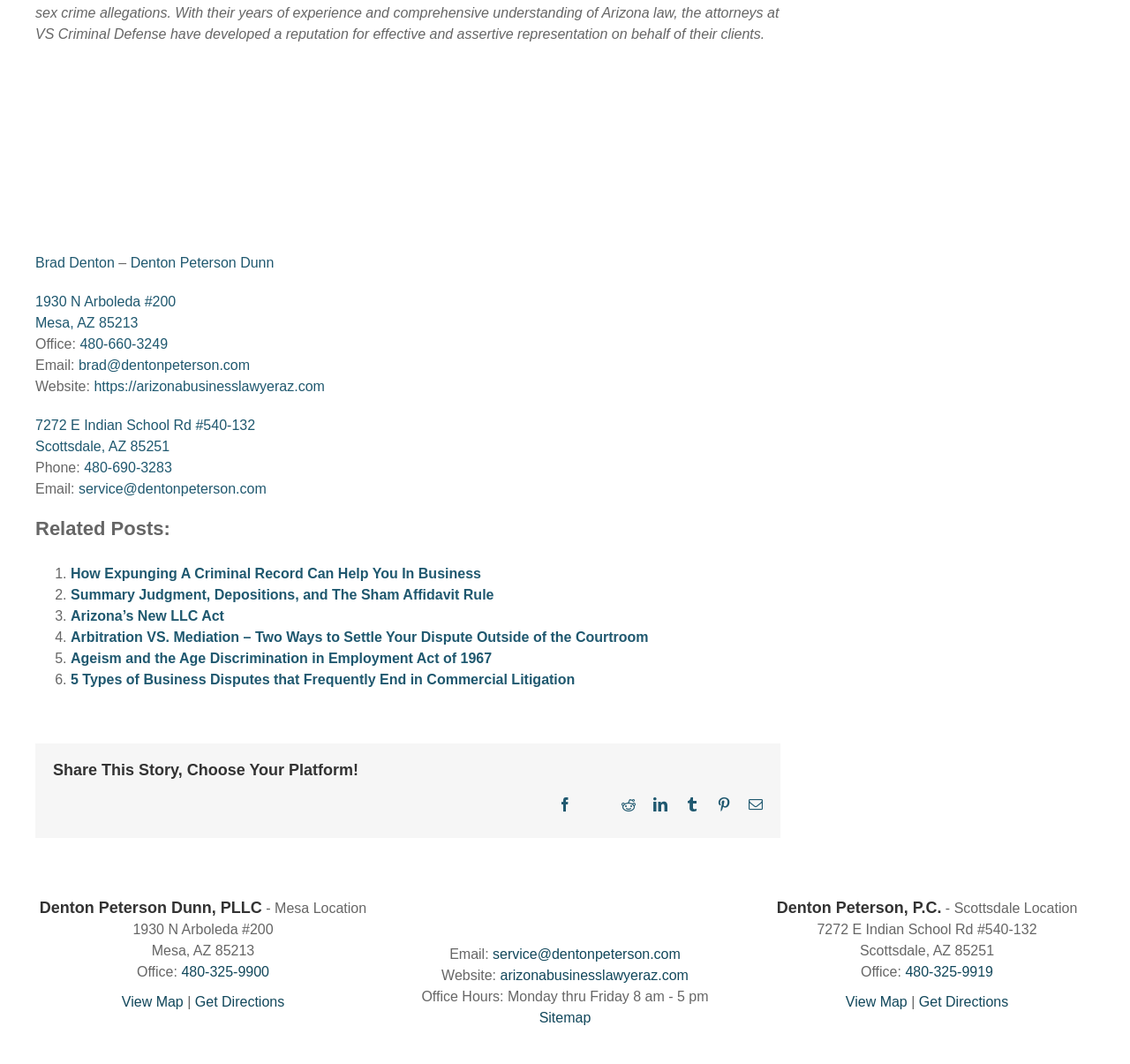Could you locate the bounding box coordinates for the section that should be clicked to accomplish this task: "Visit the 'Politics' page".

None